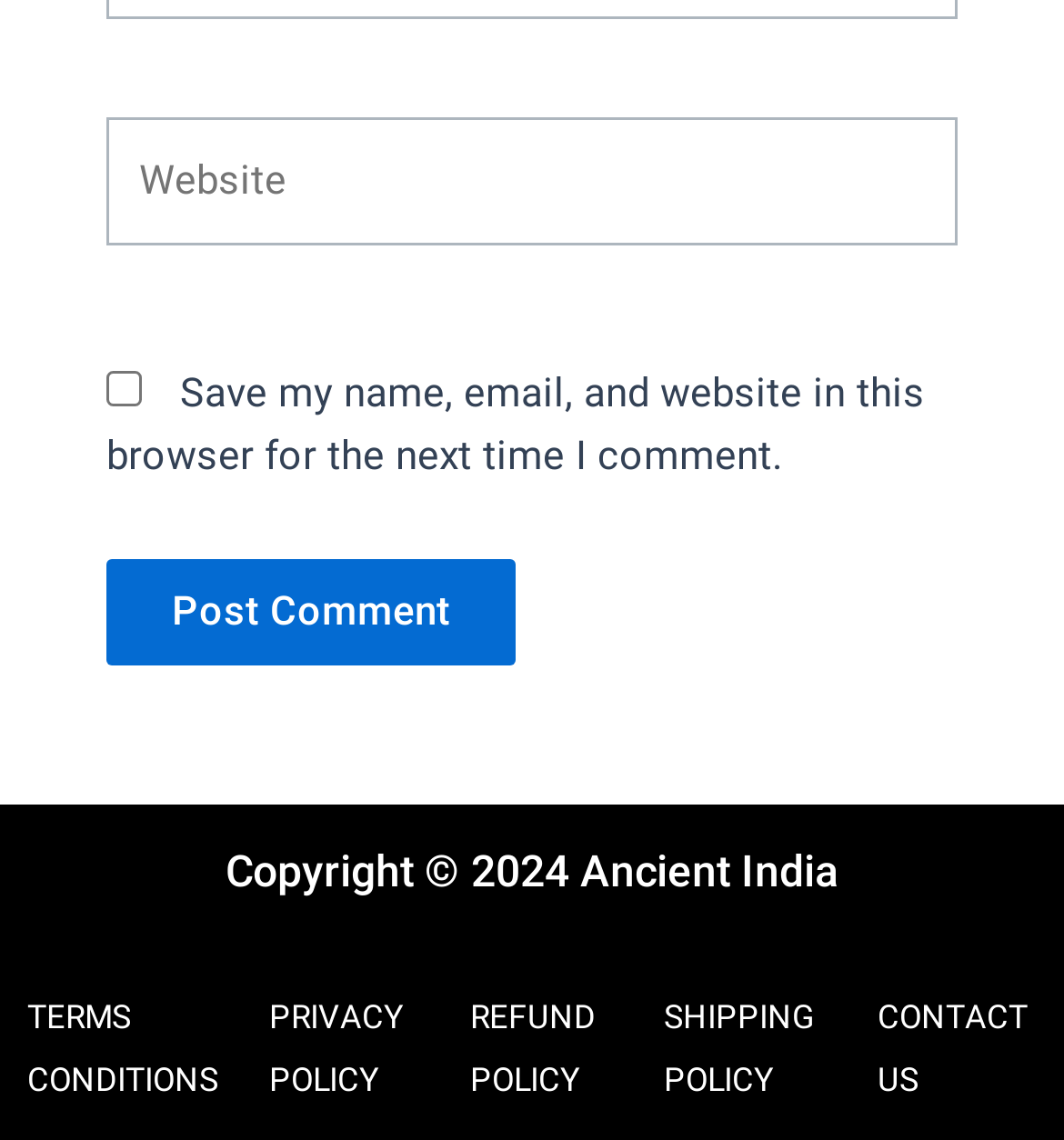Provide a brief response to the question below using one word or phrase:
What is the function of the 'Post Comment' button?

Submit comment